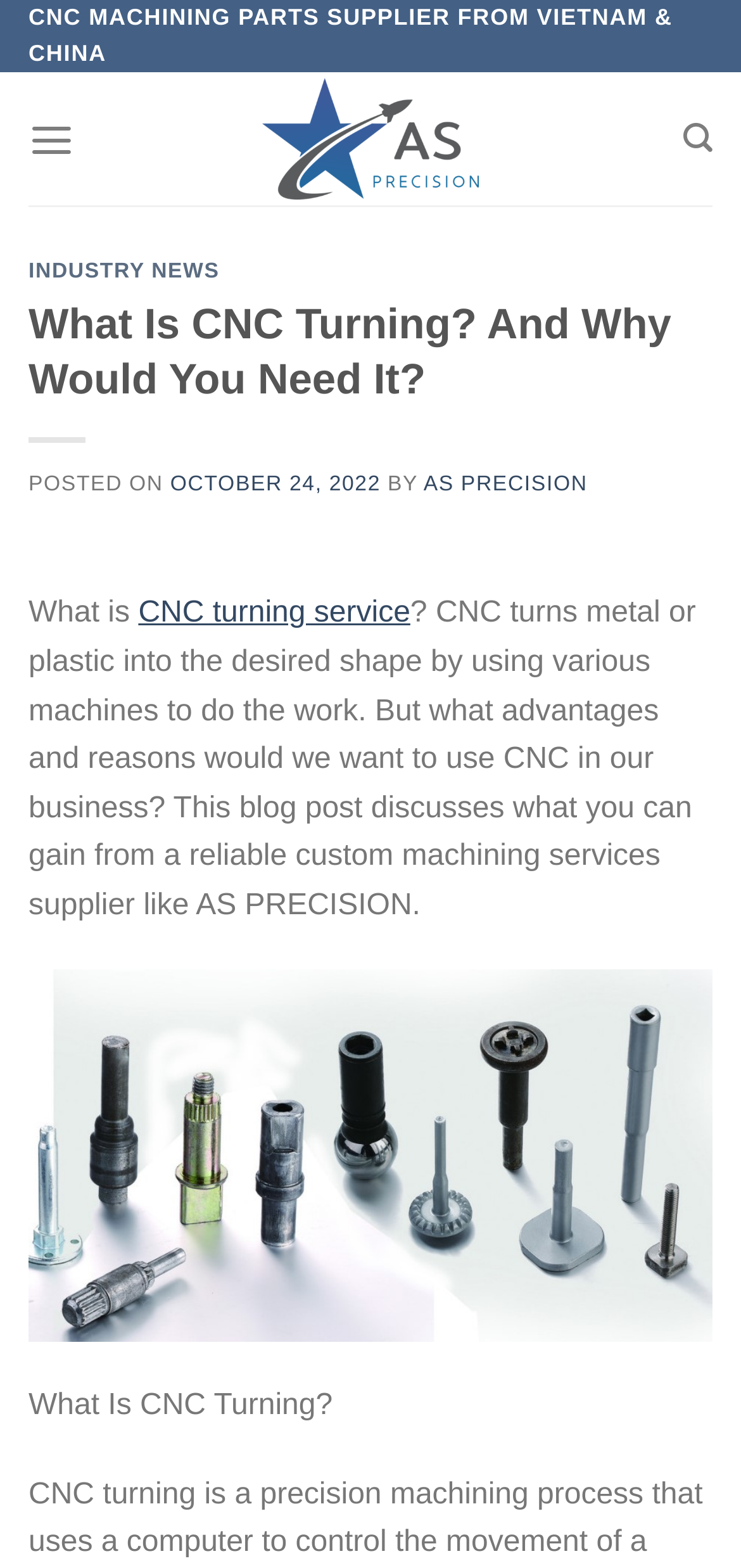Using the given element description, provide the bounding box coordinates (top-left x, top-left y, bottom-right x, bottom-right y) for the corresponding UI element in the screenshot: IED TORINO

None